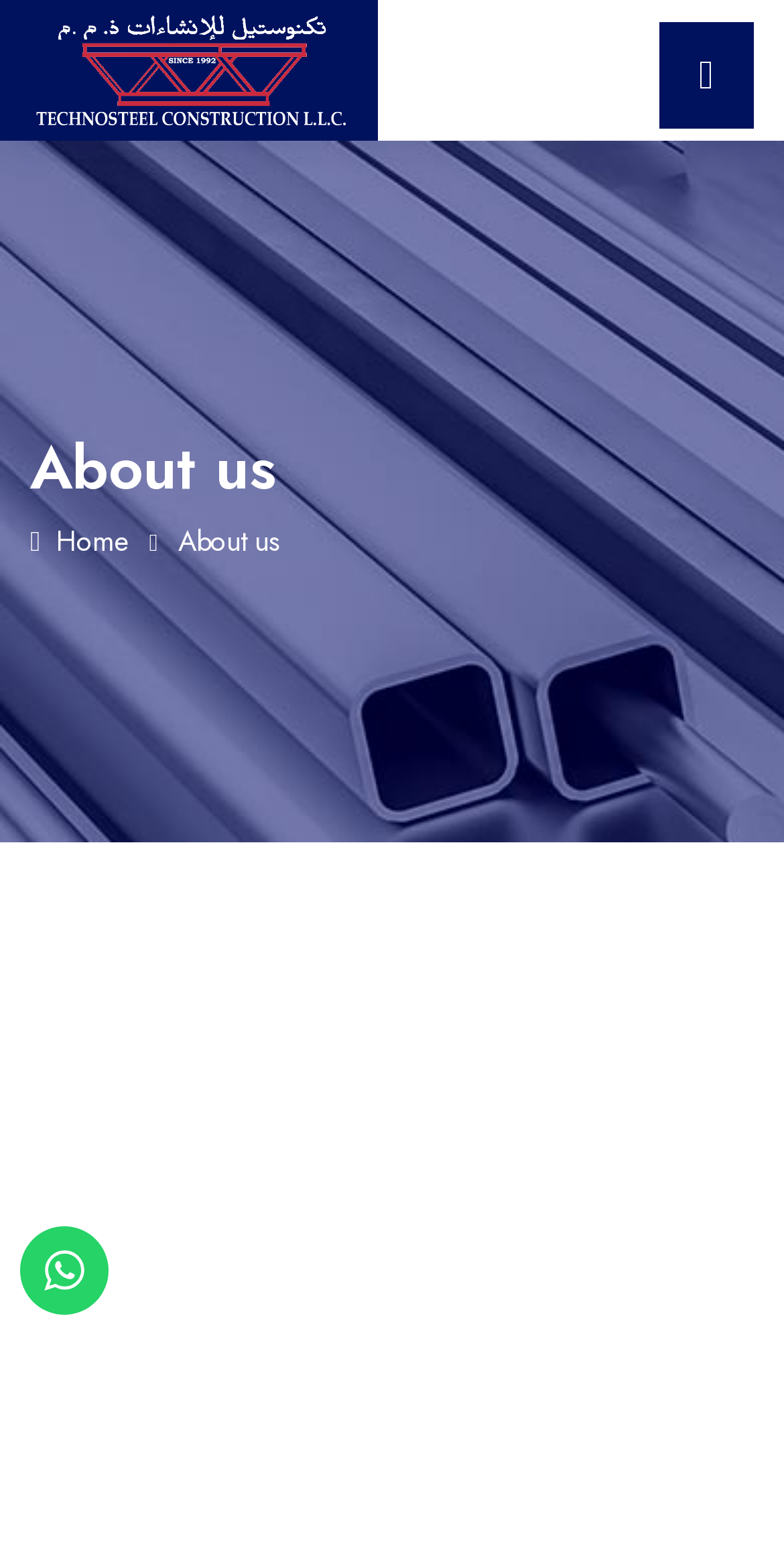Bounding box coordinates must be specified in the format (top-left x, top-left y, bottom-right x, bottom-right y). All values should be floating point numbers between 0 and 1. What are the bounding box coordinates of the UI element described as: aria-label="Toggle navigation"

[0.84, 0.014, 0.962, 0.082]